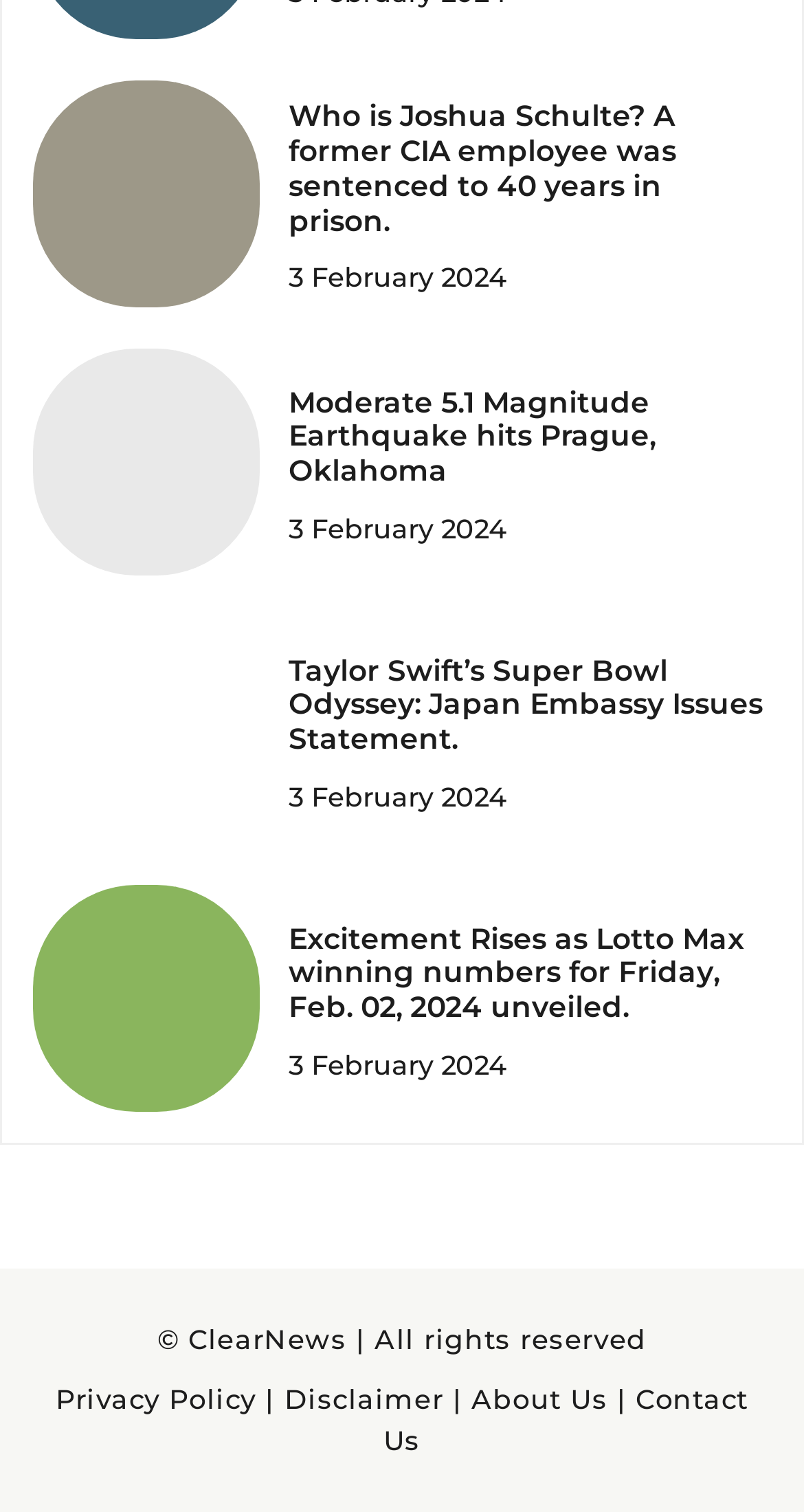How many links are in the footer?
Please answer the question with a detailed response using the information from the screenshot.

I counted the number of links at the bottom of the page, which are 'Privacy Policy', 'Disclaimer', 'About Us', and 'Contact Us'. There are four links in total.